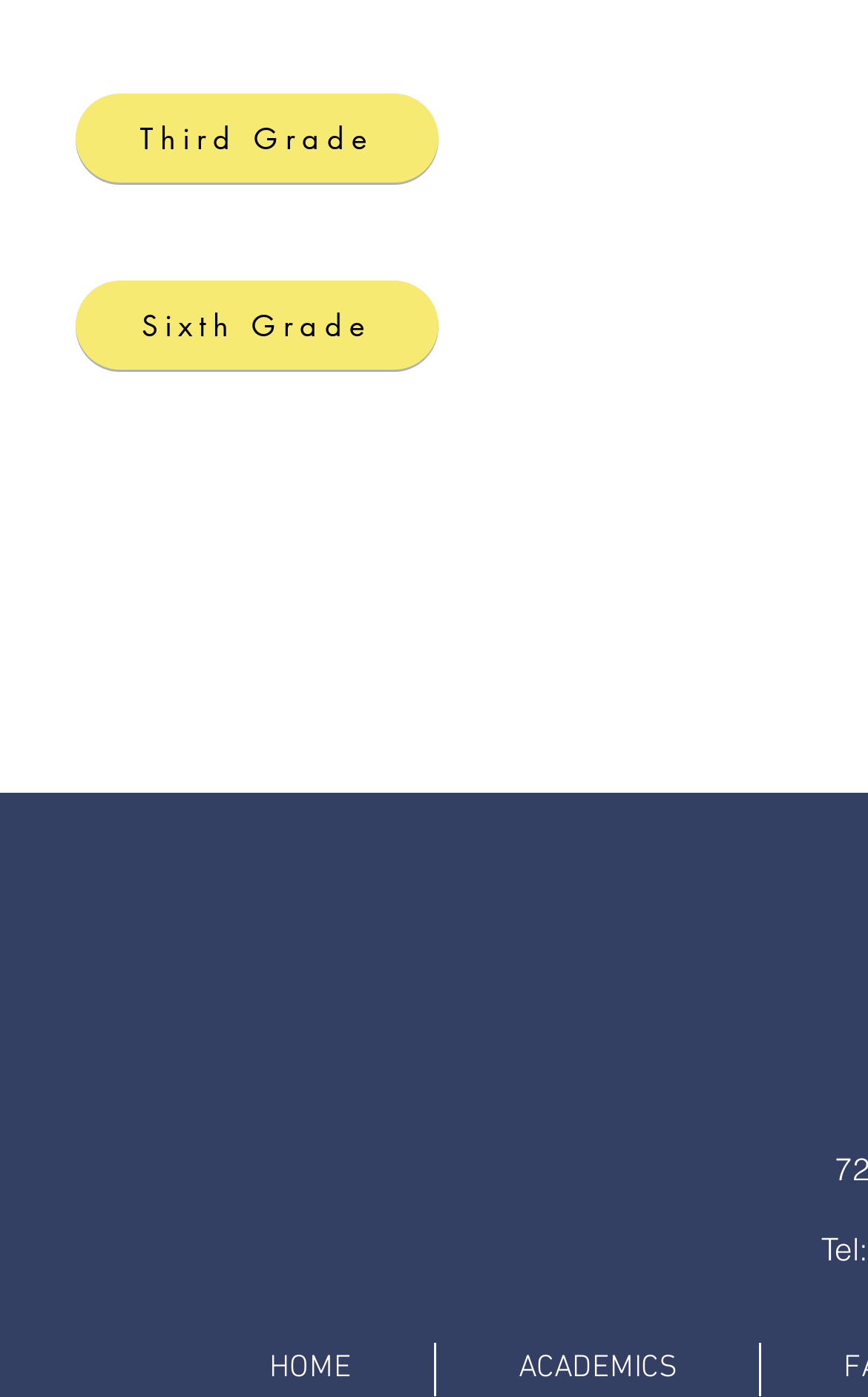Given the element description, predict the bounding box coordinates in the format (top-left x, top-left y, bottom-right x, bottom-right y). Make sure all values are between 0 and 1. Here is the element description: Third Grade

[0.087, 0.067, 0.505, 0.131]